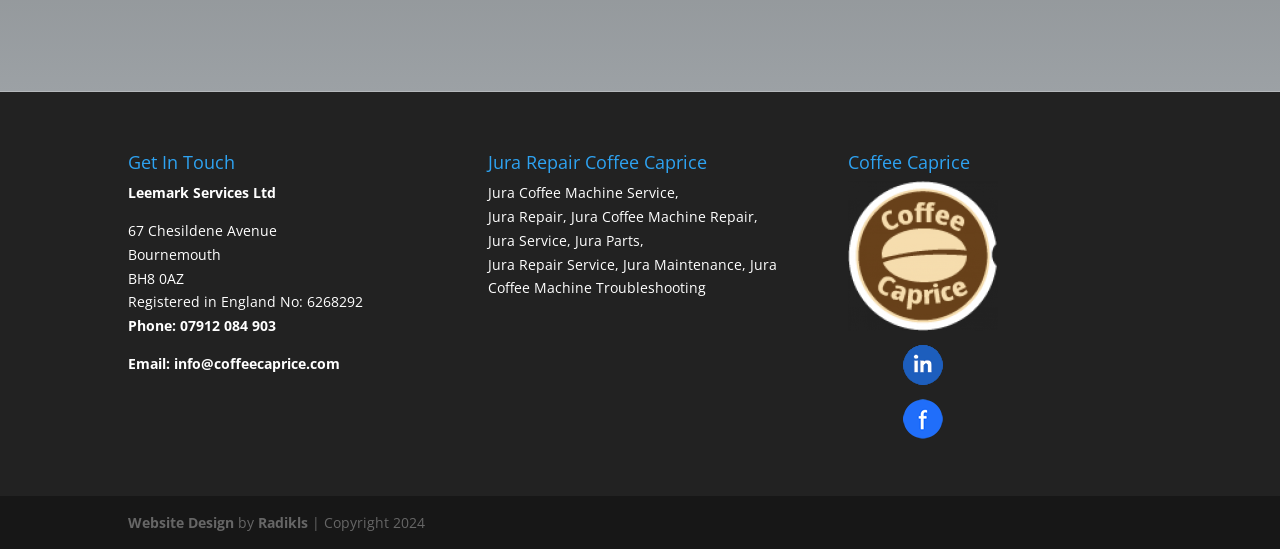Please identify the bounding box coordinates of the element I should click to complete this instruction: 'Check the website design credits'. The coordinates should be given as four float numbers between 0 and 1, like this: [left, top, right, bottom].

[0.1, 0.934, 0.183, 0.968]